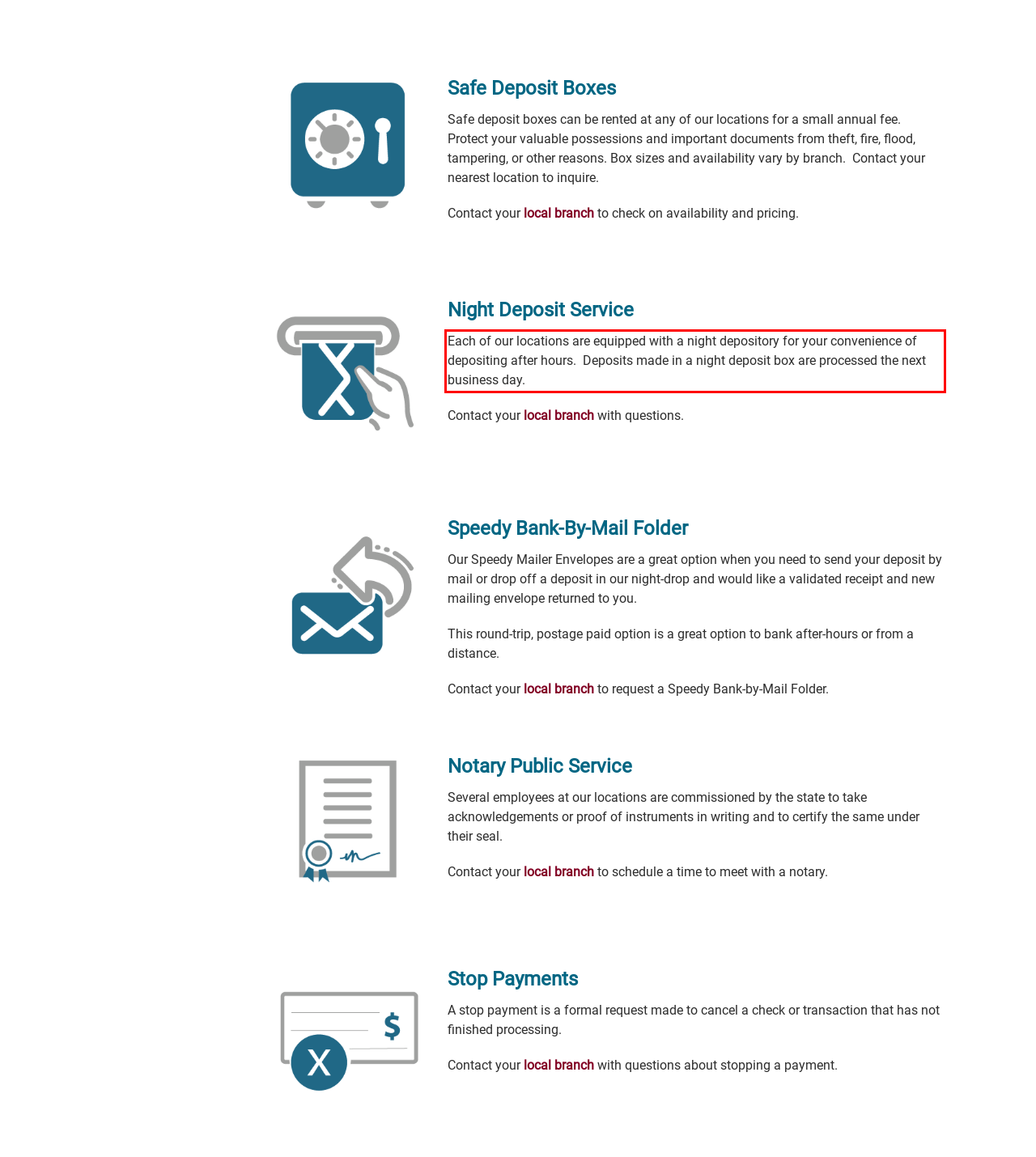Identify and extract the text within the red rectangle in the screenshot of the webpage.

Each of our locations are equipped with a night depository for your convenience of depositing after hours. Deposits made in a night deposit box are processed the next business day.